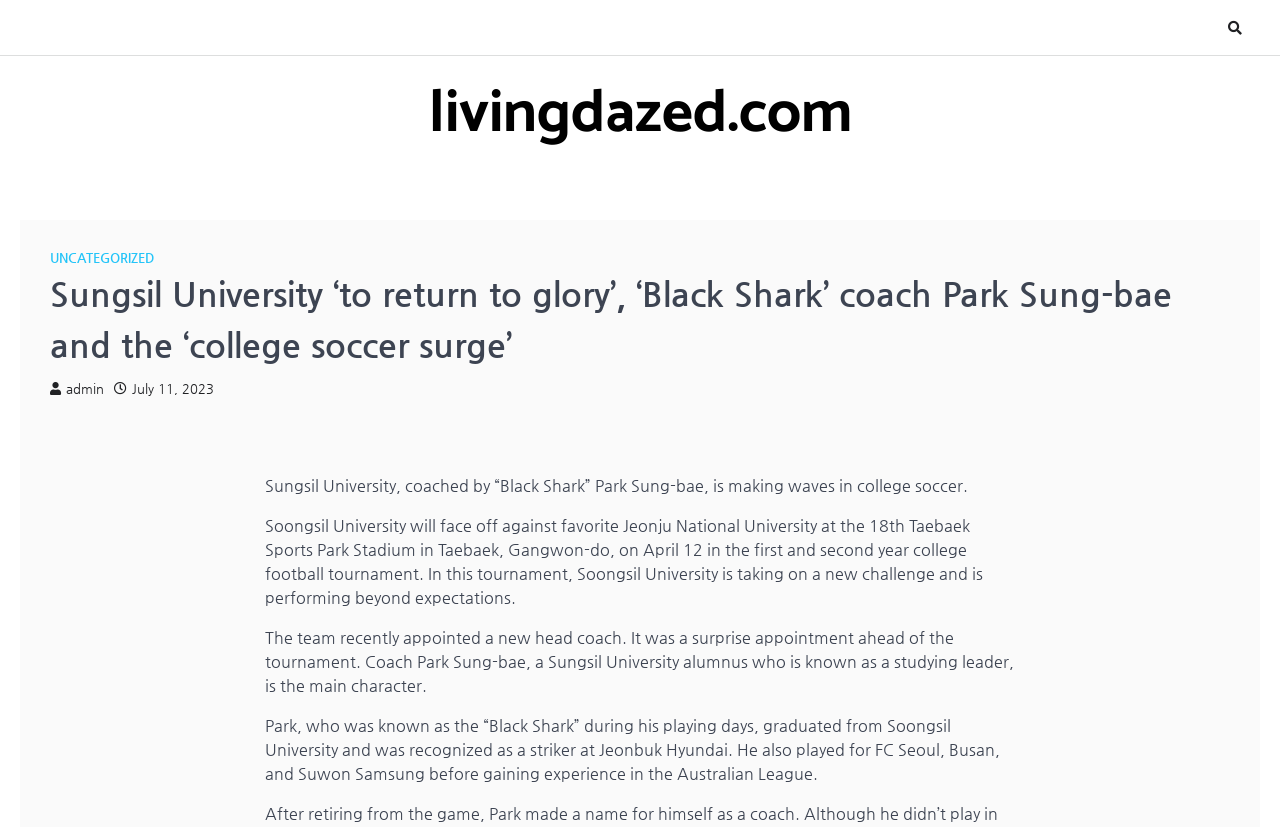Create a detailed description of the webpage's content and layout.

The webpage is about Sungsil University's college soccer team, coached by "Black Shark" Park Sung-bae, and their recent success. At the top-right corner, there is a link with a search icon. Below it, on the top-left side, is the website's name "livingdazed.com" with a link to "UNCATEGORIZED" on its left. 

The main content is divided into sections, with a large heading that spans almost the entire width of the page, stating the title of the article. Below the heading, there are two links, one with an admin icon and another with a calendar icon, indicating the date of publication, July 11, 2023.

The main article consists of four paragraphs of text. The first paragraph introduces the team's coach, Park Sung-bae, and their recent success in college soccer. The second paragraph describes an upcoming match against Jeonju National University. The third paragraph discusses the team's new head coach, Park Sung-bae, and his background as a Sungsil University alumnus. The fourth paragraph provides more details about Coach Park's playing career, including his time at Jeonbuk Hyundai, FC Seoul, Busan, Suwon Samsung, and the Australian League.